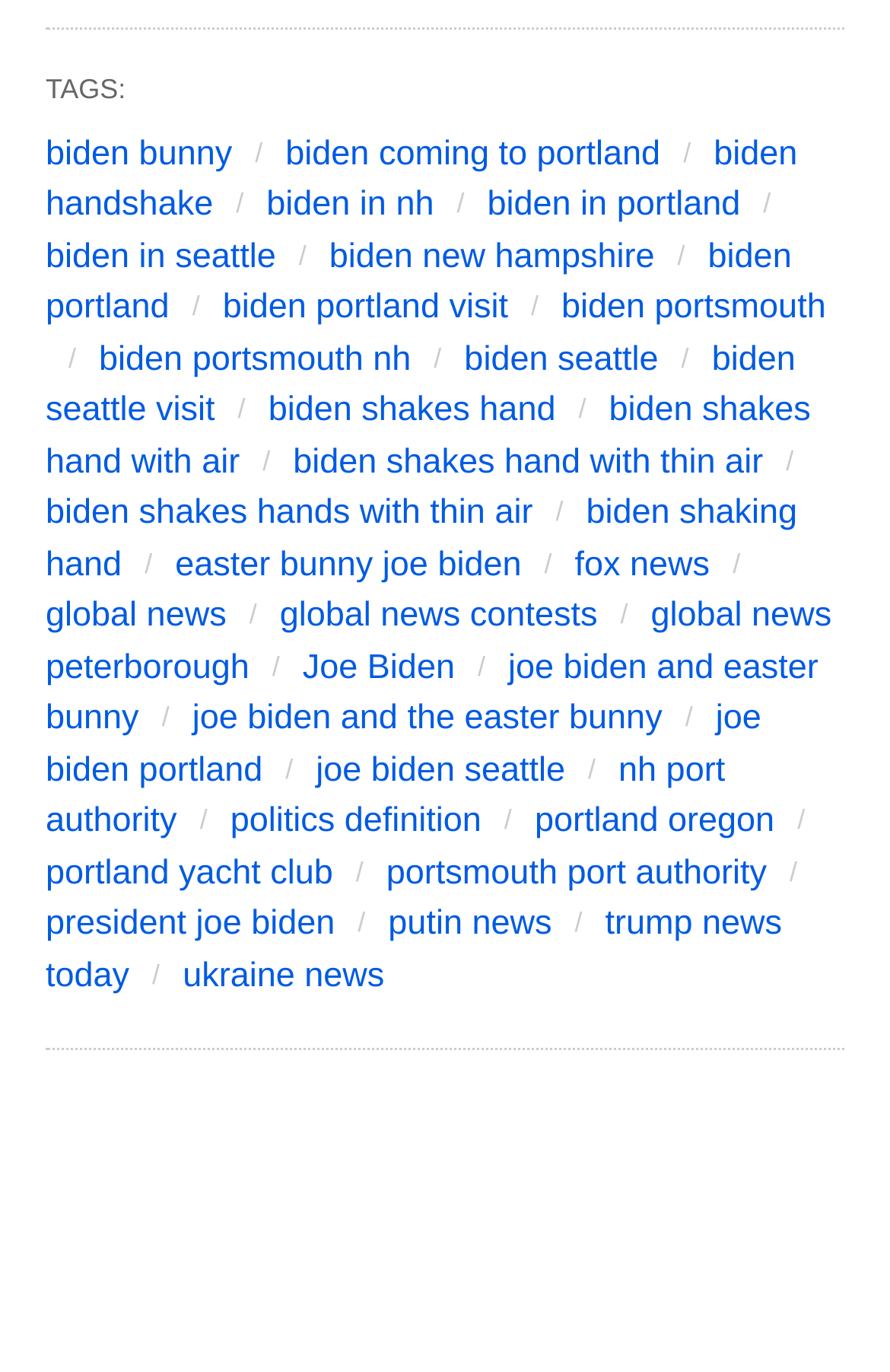Analyze the image and give a detailed response to the question:
What is the location mentioned most frequently on the webpage?

After analyzing the links on the webpage, I found that the location 'Portland' is mentioned most frequently, with multiple links containing the phrase 'biden portland' or 'portland oregon'. This suggests that Portland is a significant location related to Joe Biden.